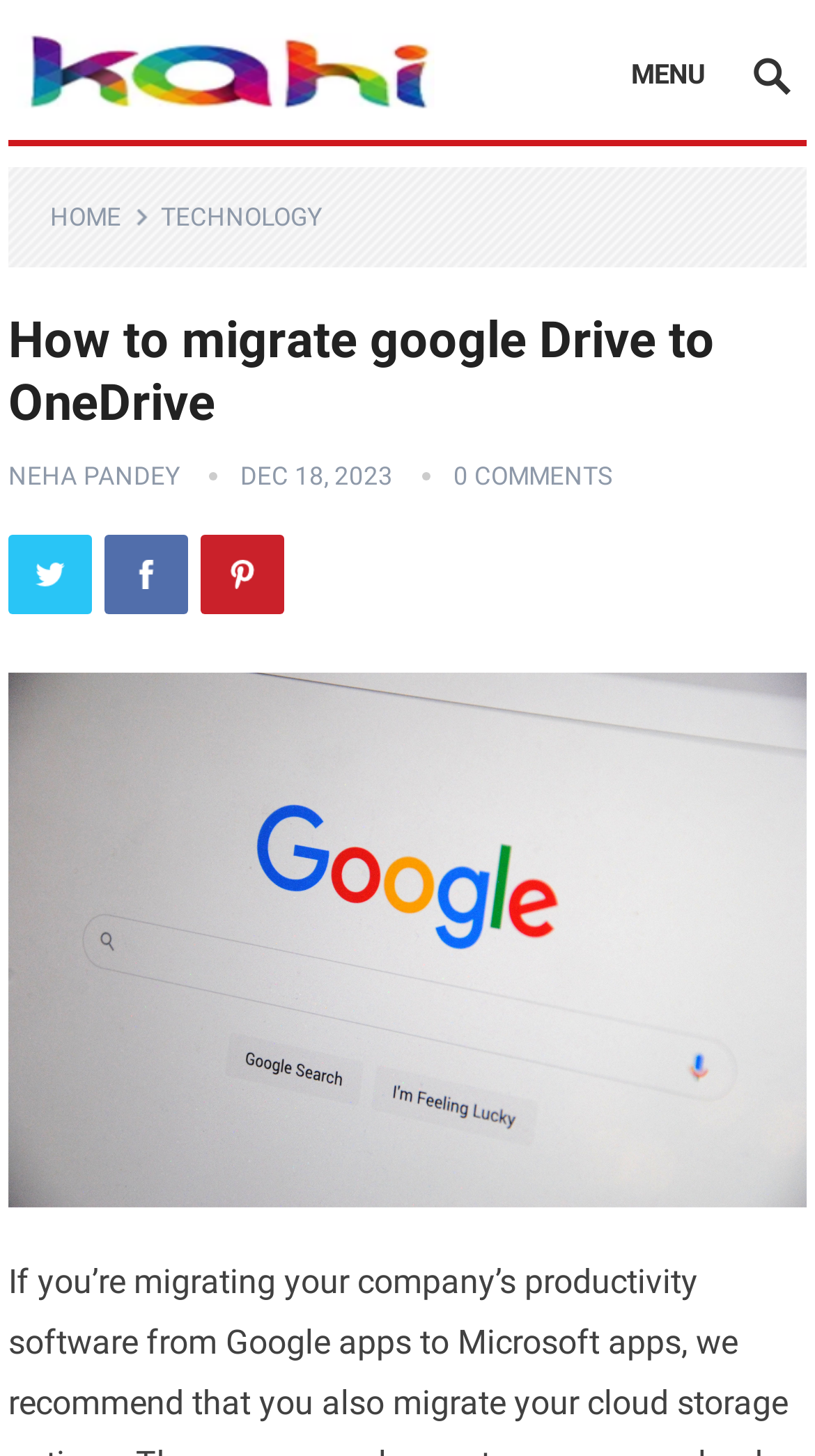How many comments are there on the article?
Answer the question using a single word or phrase, according to the image.

0